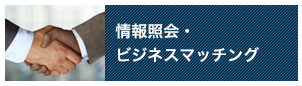Respond with a single word or phrase to the following question: What tone does the background design convey?

professional